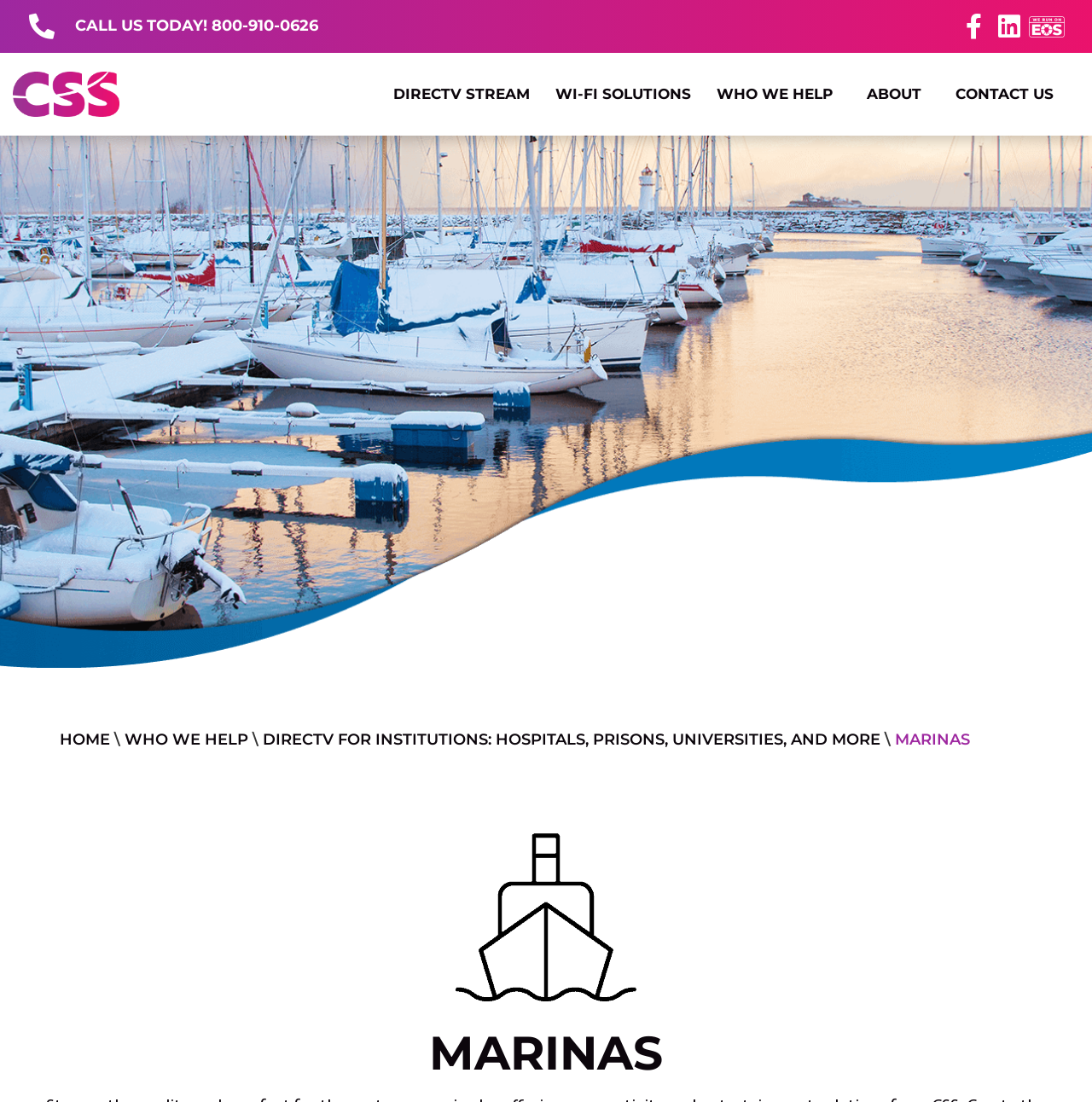Please give the bounding box coordinates of the area that should be clicked to fulfill the following instruction: "Learn about DIRECTV STREAM". The coordinates should be in the format of four float numbers from 0 to 1, i.e., [left, top, right, bottom].

[0.348, 0.067, 0.497, 0.104]